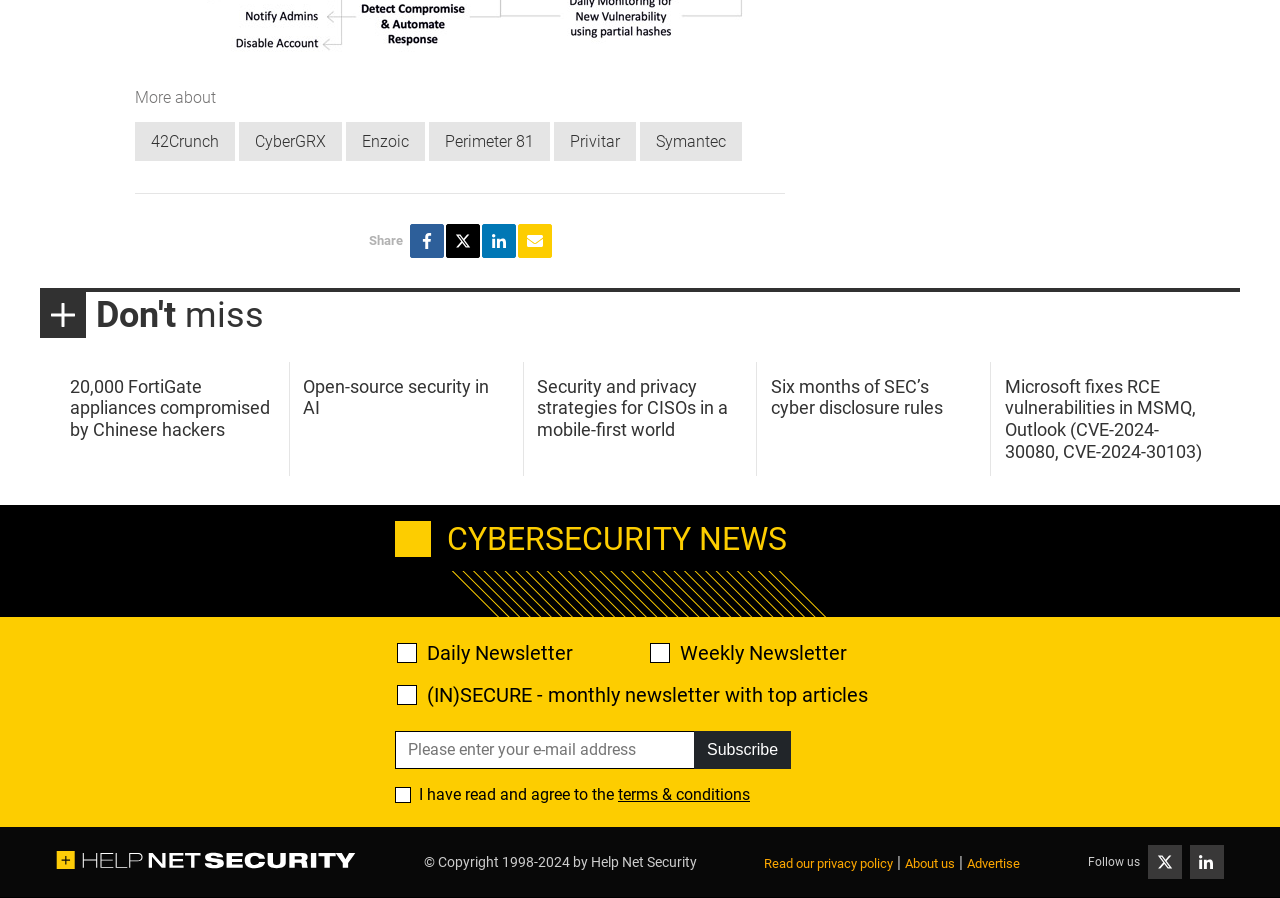Determine the bounding box coordinates of the region to click in order to accomplish the following instruction: "Contact Us". Provide the coordinates as four float numbers between 0 and 1, specifically [left, top, right, bottom].

None